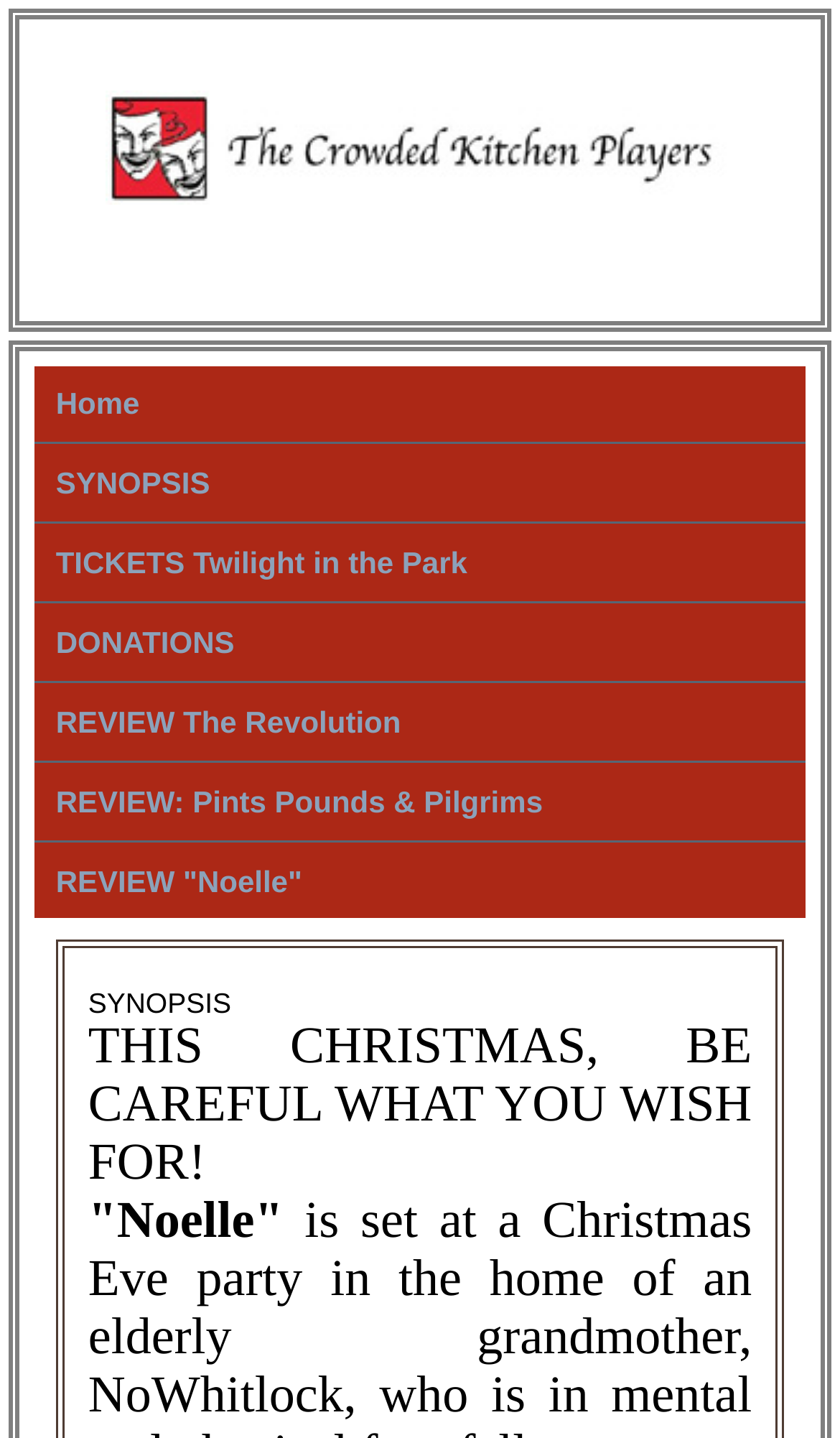Answer the question below in one word or phrase:
How many links are present in the top navigation bar?

6